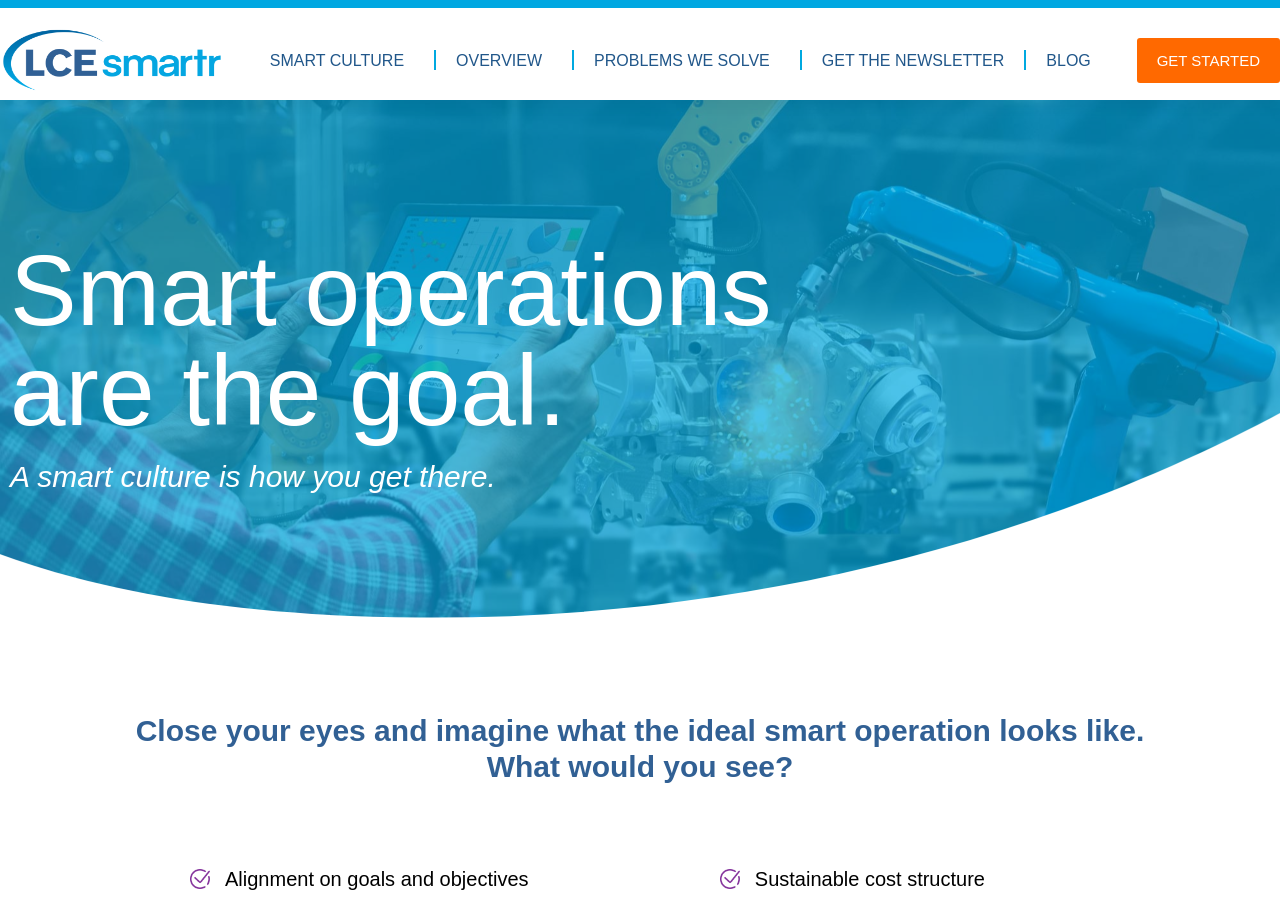Locate the UI element described by 786-445-6020 and provide its bounding box coordinates. Use the format (top-left x, top-left y, bottom-right x, bottom-right y) with all values as floating point numbers between 0 and 1.

None